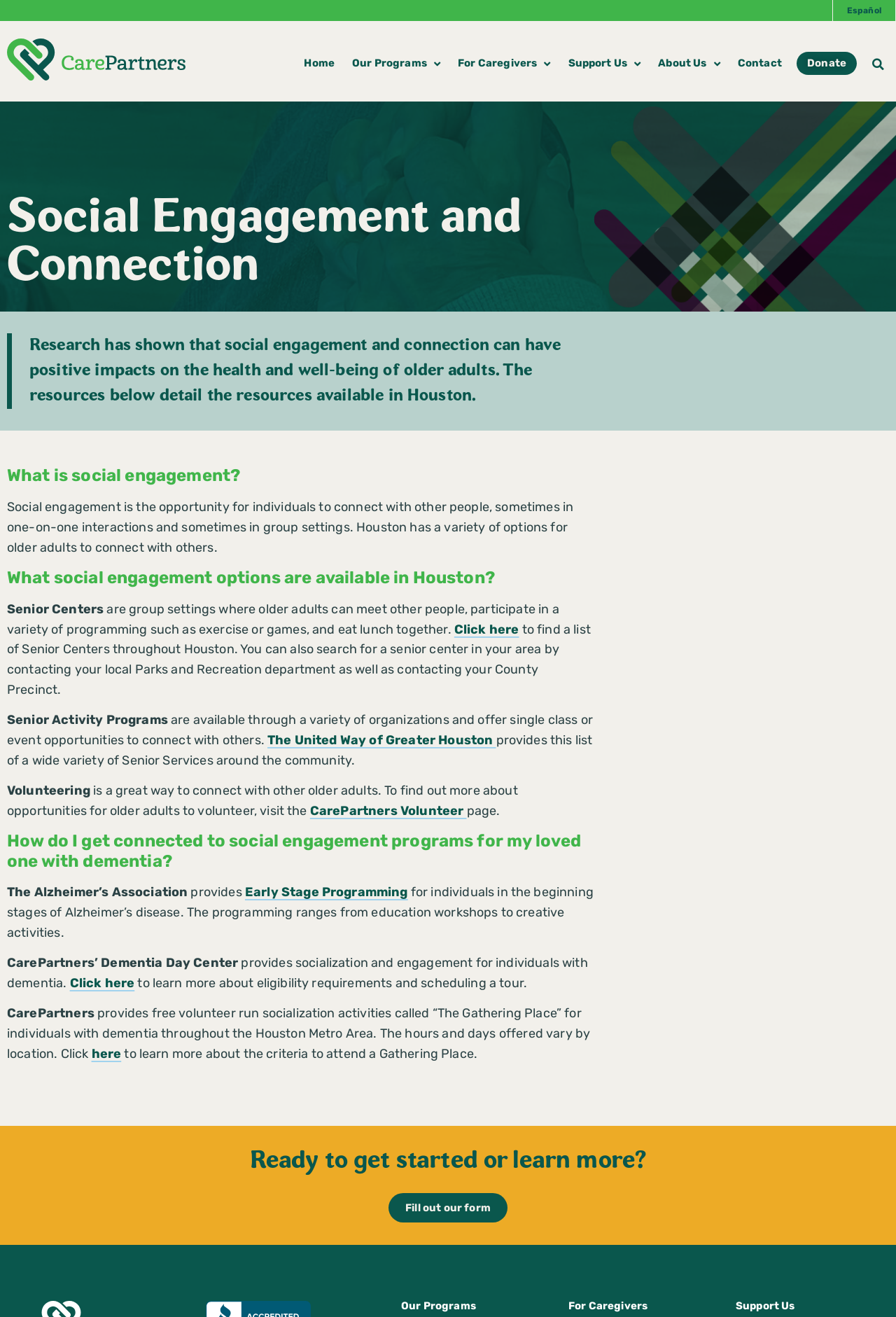Using the element description provided, determine the bounding box coordinates in the format (top-left x, top-left y, bottom-right x, bottom-right y). Ensure that all values are floating point numbers between 0 and 1. Element description: For Caregivers

[0.511, 0.04, 0.614, 0.055]